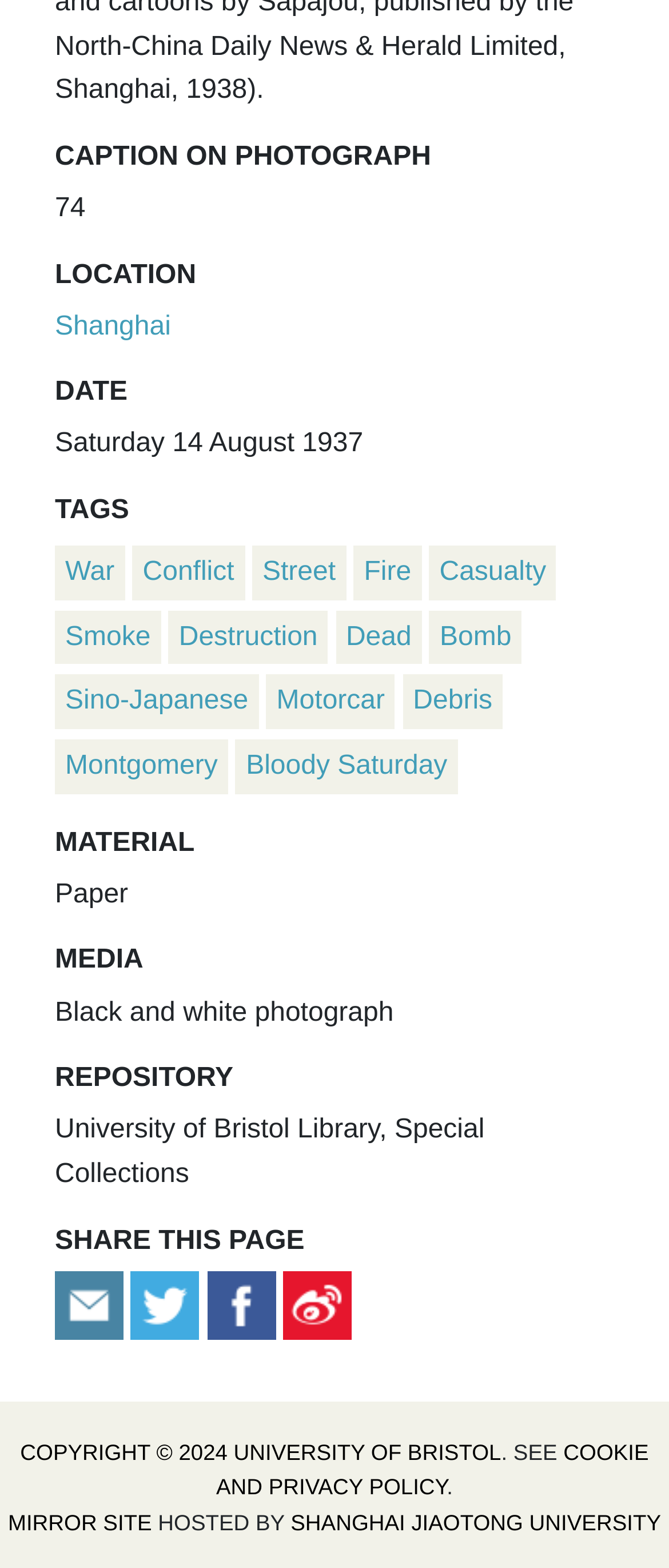What is the date of the photograph?
Observe the image and answer the question with a one-word or short phrase response.

Saturday 14 August 1937